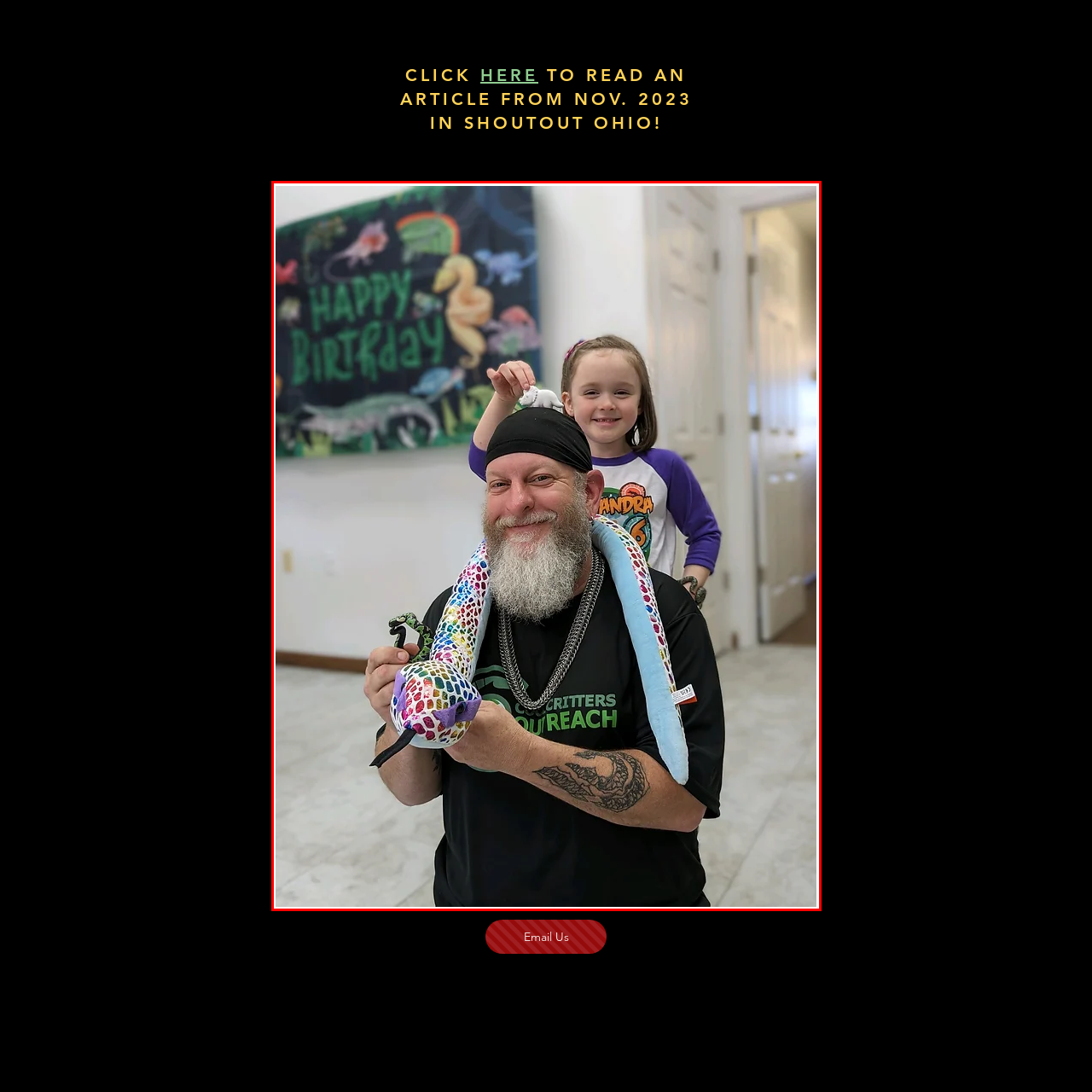Concentrate on the image bordered by the red line and give a one-word or short phrase answer to the following question:
What is the girl wearing?

A purple and white shirt